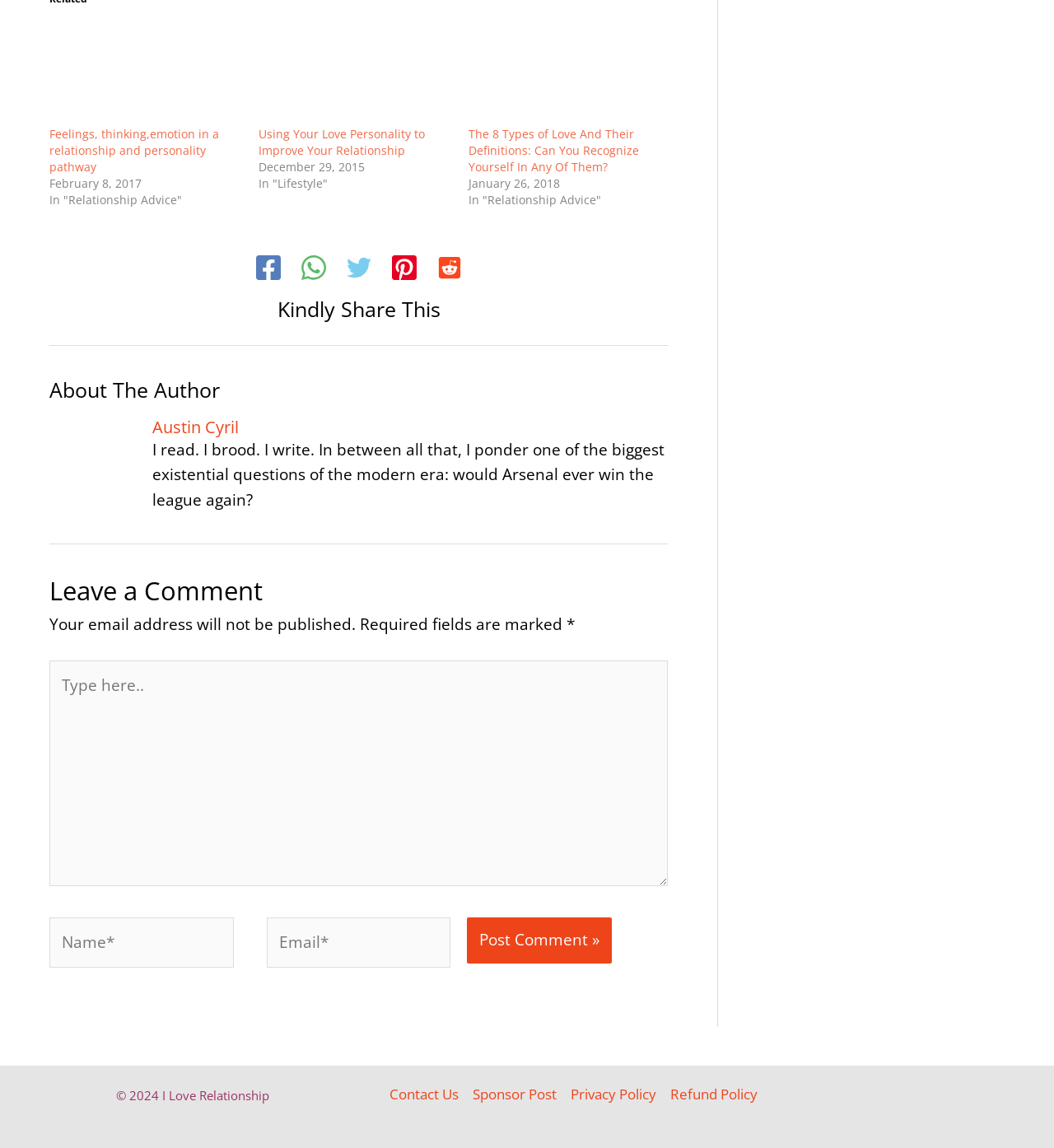Can you give a comprehensive explanation to the question given the content of the image?
What is the name of the author?

I found the name of the author by looking at the heading element with the text 'Austin Cyril' which is located in the 'About The Author' section.